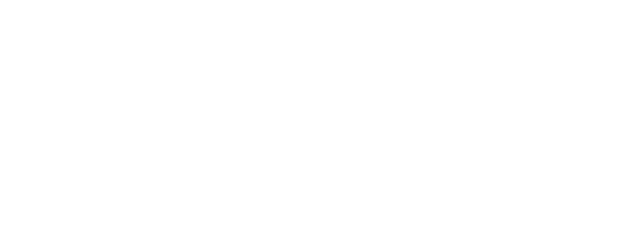Please provide a detailed answer to the question below based on the screenshot: 
What is the purpose of the kitchen's design?

The caption states that the kitchen is designed to encourage both functionality and comfort, implying that the purpose of the design is to provide a practical and cozy space for guests.